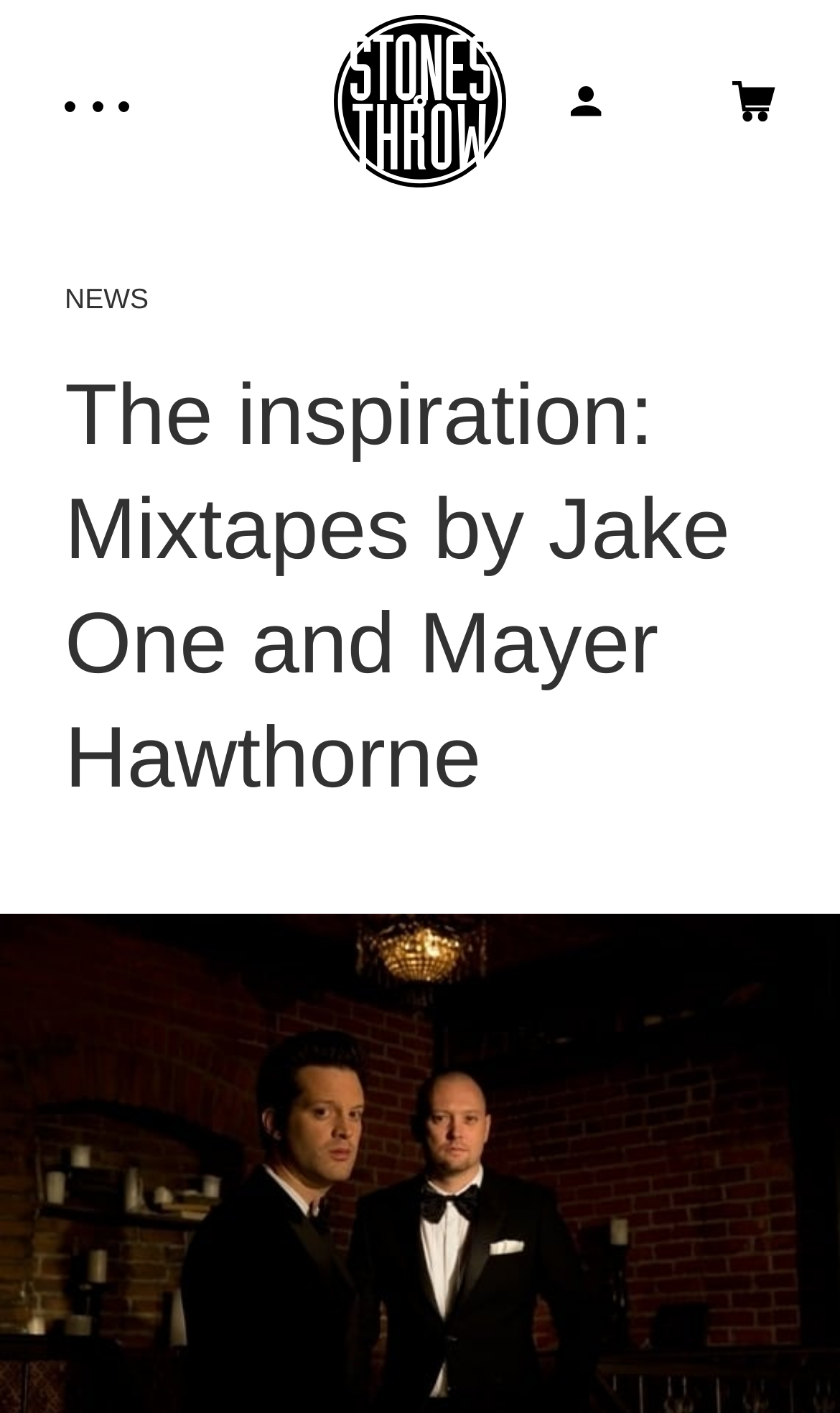Give a short answer to this question using one word or a phrase:
What is the name of the first artist listed?

Eddie Chacon